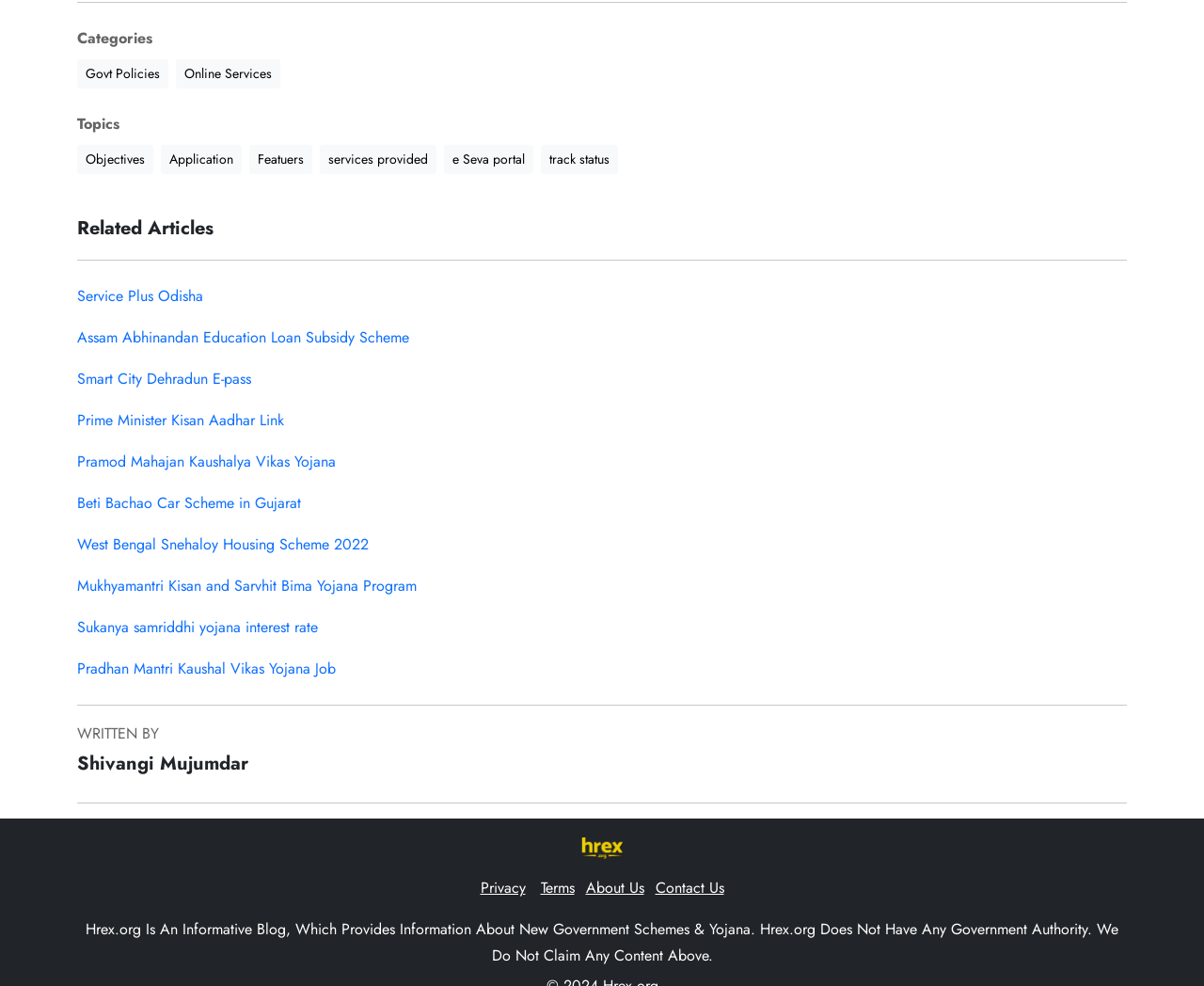Can you show the bounding box coordinates of the region to click on to complete the task described in the instruction: "Visit e Seva portal"?

[0.369, 0.147, 0.443, 0.177]